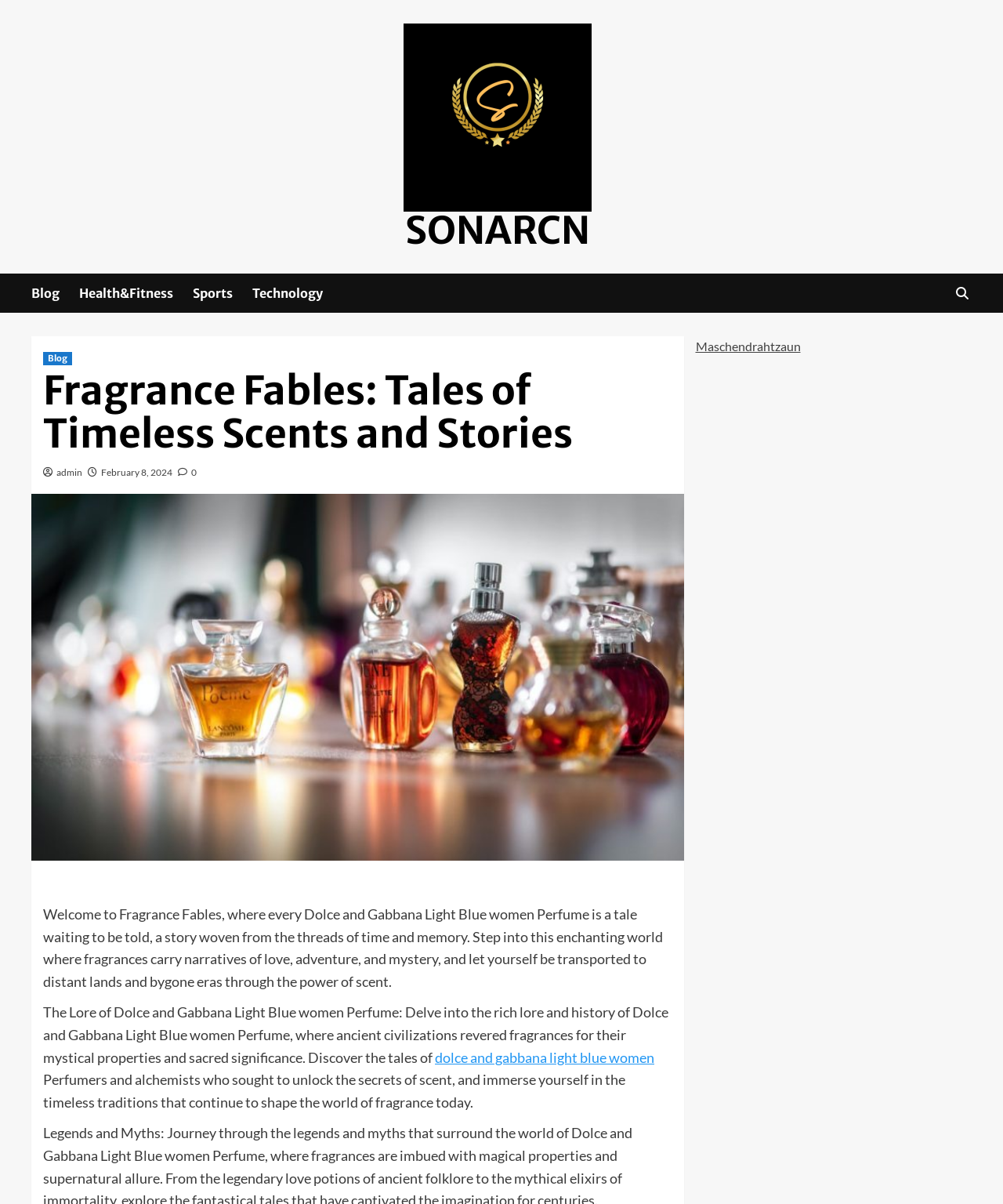From the webpage screenshot, predict the bounding box coordinates (top-left x, top-left y, bottom-right x, bottom-right y) for the UI element described here: parent_node: SONARCN

[0.402, 0.02, 0.59, 0.176]